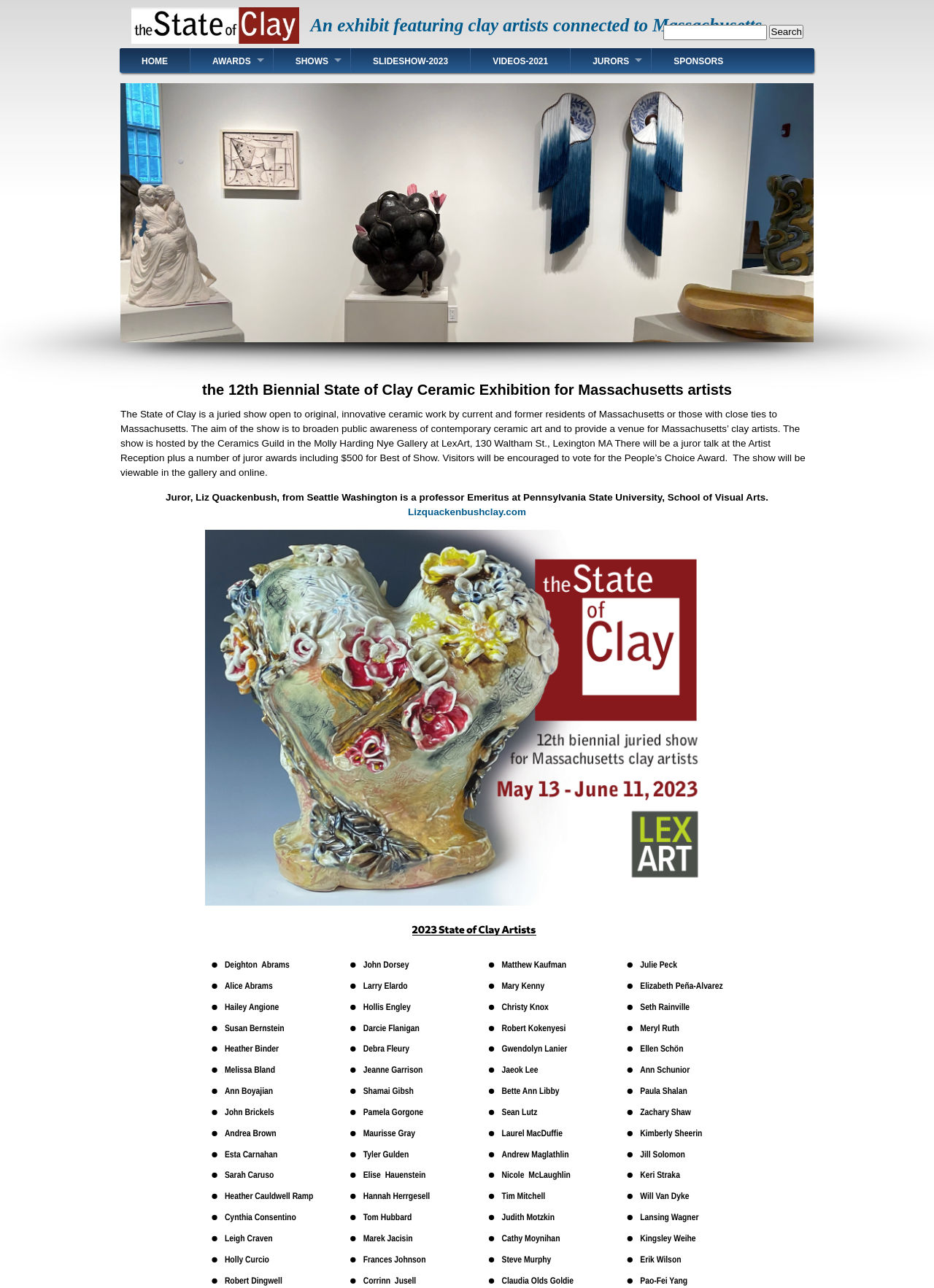Create a detailed summary of the webpage's content and design.

This webpage is an exhibit featuring clay artists connected to Massachusetts. At the top left corner, there is a "Skip to main content" link. Next to it, there is a link with the same title as the webpage, accompanied by a small image. Below these elements, there is a main heading with the same title, which is also a link. 

To the right of the main heading, there is a search bar with a "Search" button and a "Search" text label. Above the search bar, there are several navigation links, including "HOME", "AWARDS", "SHOWS", "SLIDESHOW-2023", "VIDEOS-2021", "JURORS", and "SPONSORS", arranged horizontally.

Below the navigation links, there is a large image that spans most of the width of the page. Below the image, there is a heading that describes the 12th Biennial State of Clay Ceramic Exhibition for Massachusetts artists. 

Following the heading, there is a paragraph of text that explains the purpose and details of the exhibition, including the venue, awards, and the ability for visitors to vote for the People's Choice Award. Below this text, there is another paragraph that describes the juror, Liz Quackenbush, with a link to her website. 

To the right of the text, there is a large image labeled "2023 State of Clay".